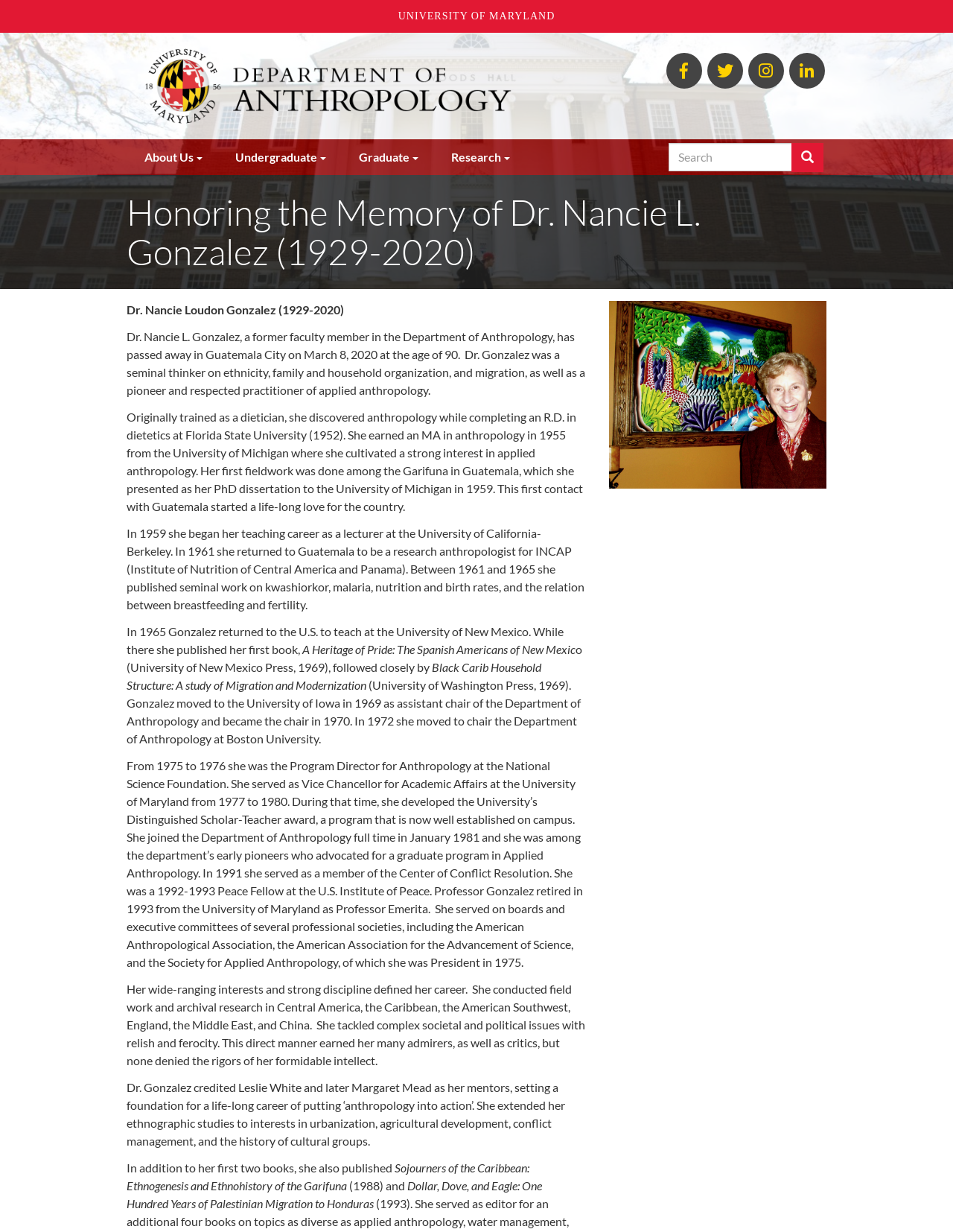Determine the bounding box coordinates of the region to click in order to accomplish the following instruction: "View the 'Nancie Gonzalez' image". Provide the coordinates as four float numbers between 0 and 1, specifically [left, top, right, bottom].

[0.639, 0.244, 0.867, 0.397]